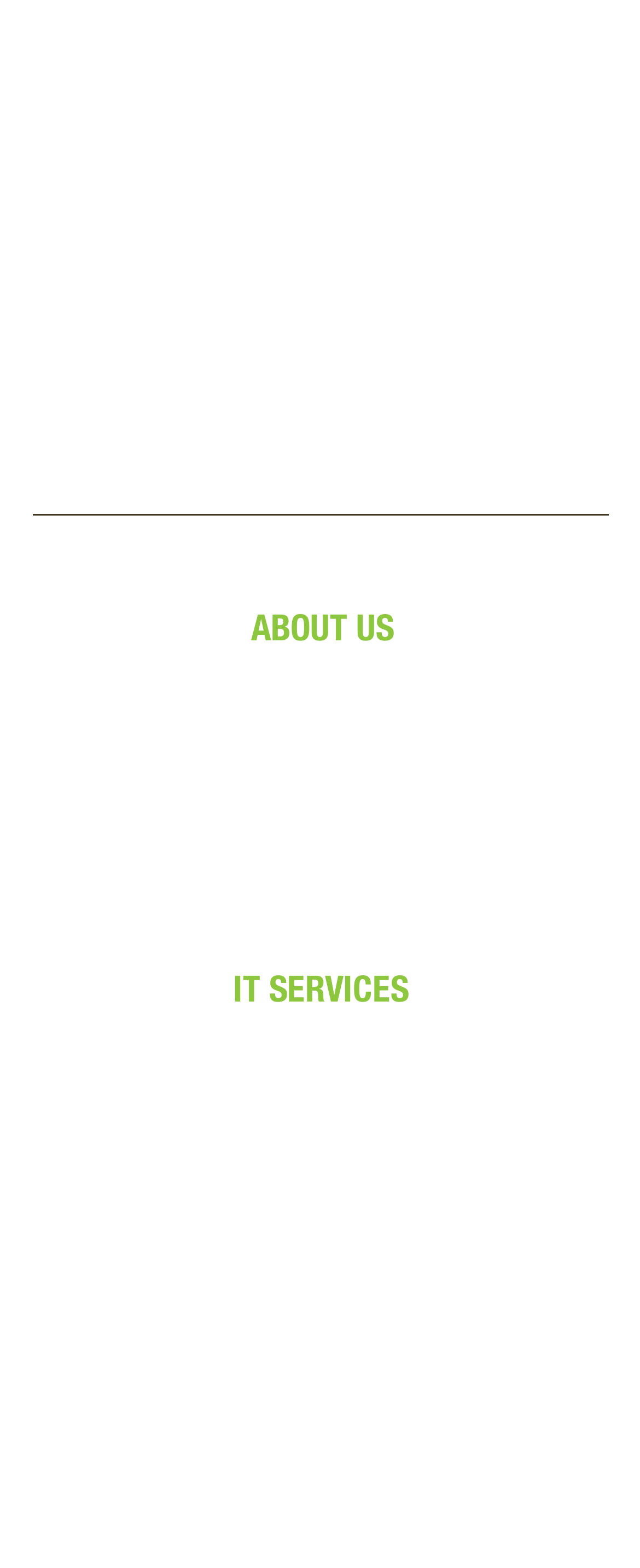Determine the bounding box coordinates of the clickable region to execute the instruction: "Explore IT support options". The coordinates should be four float numbers between 0 and 1, denoted as [left, top, right, bottom].

[0.363, 0.62, 0.637, 0.641]